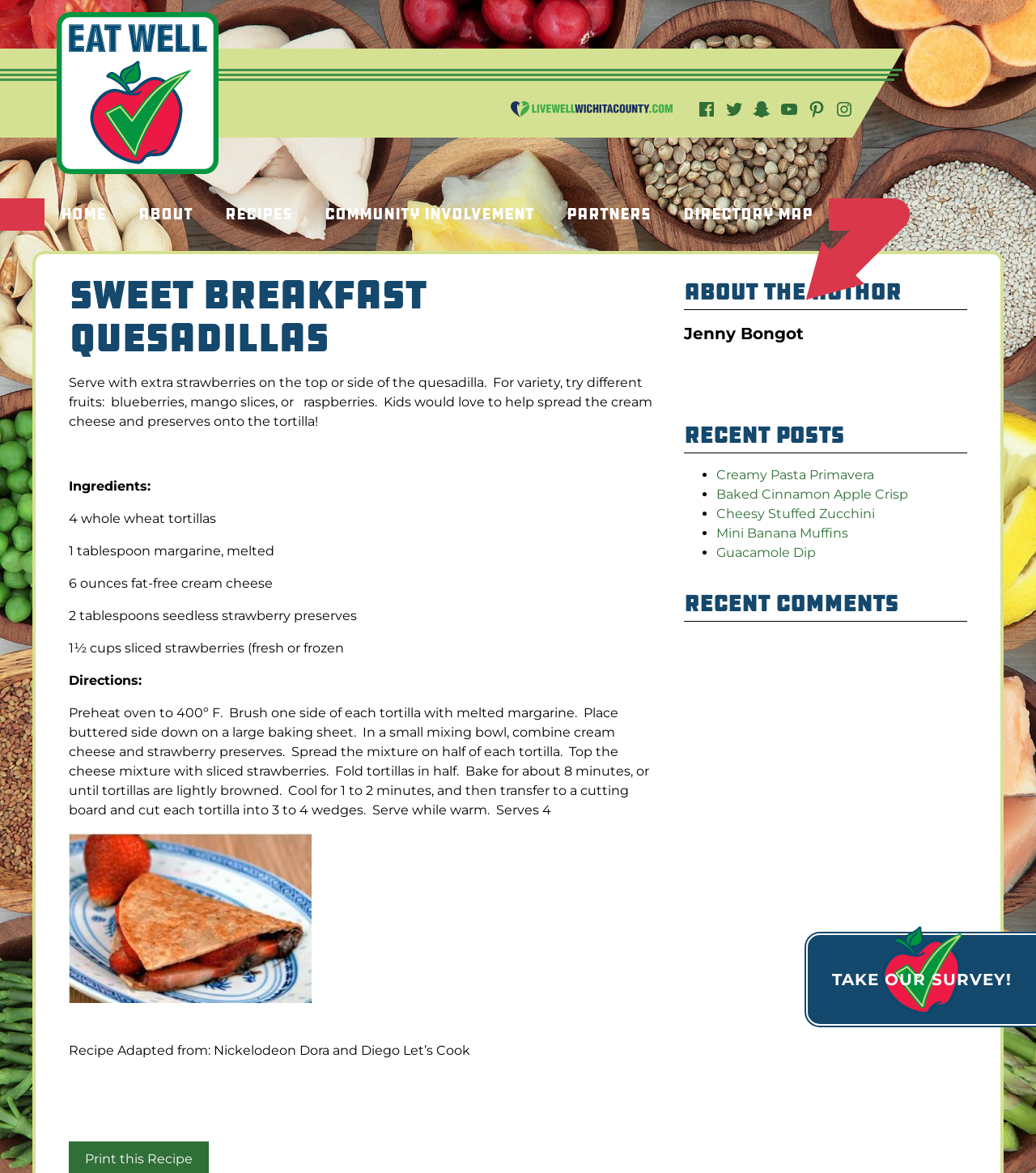Summarize the webpage with a detailed and informative caption.

This webpage is about a recipe for Sweet Breakfast Quesadillas. At the top, there is a logo for "Eat Well" and a link to take a survey. Below the logo, there are several navigation links, including "Home", "About", "Our Team", "Program Info", "Contact", "Recipes", "Cooking Course Videos", "Community Involvement", "Partners", and "Directory Map".

The main content of the page is an article about the Sweet Breakfast Quesadillas recipe. The article has a heading with the recipe title, followed by a description of how to serve the quesadillas with extra strawberries and suggestions for variations. Below this, there is a list of ingredients, including whole wheat tortillas, margarine, cream cheese, strawberry preserves, and sliced strawberries.

The article then provides directions for preparing the quesadillas, including preheating the oven, brushing the tortillas with margarine, and baking them until lightly browned. The directions are followed by a note about the recipe being adapted from Nickelodeon Dora and Diego Let's Cook.

To the right of the article, there is a section about the author, Jenny Bongot, and a list of recent posts, including links to recipes for Creamy Pasta Primavera, Baked Cinnamon Apple Crisp, Cheesy Stuffed Zucchini, Mini Banana Muffins, and Guacamole Dip. There is also a section for recent comments.